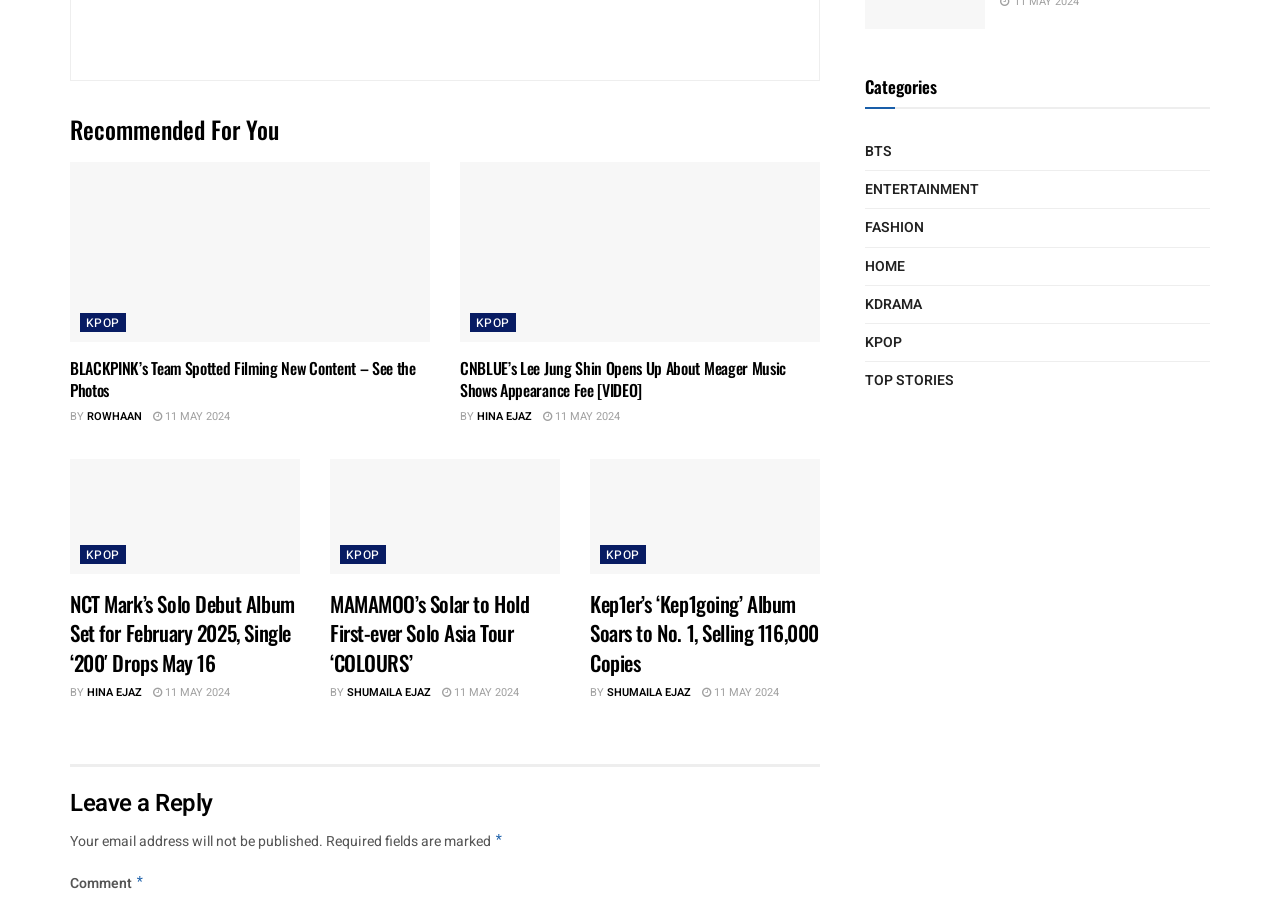How many articles are on this webpage?
Answer the question with a thorough and detailed explanation.

I counted the number of article elements on the webpage, which are [909], [910], [911], and [912]. Each of these elements contains a heading, link, and image, indicating that they are separate articles.